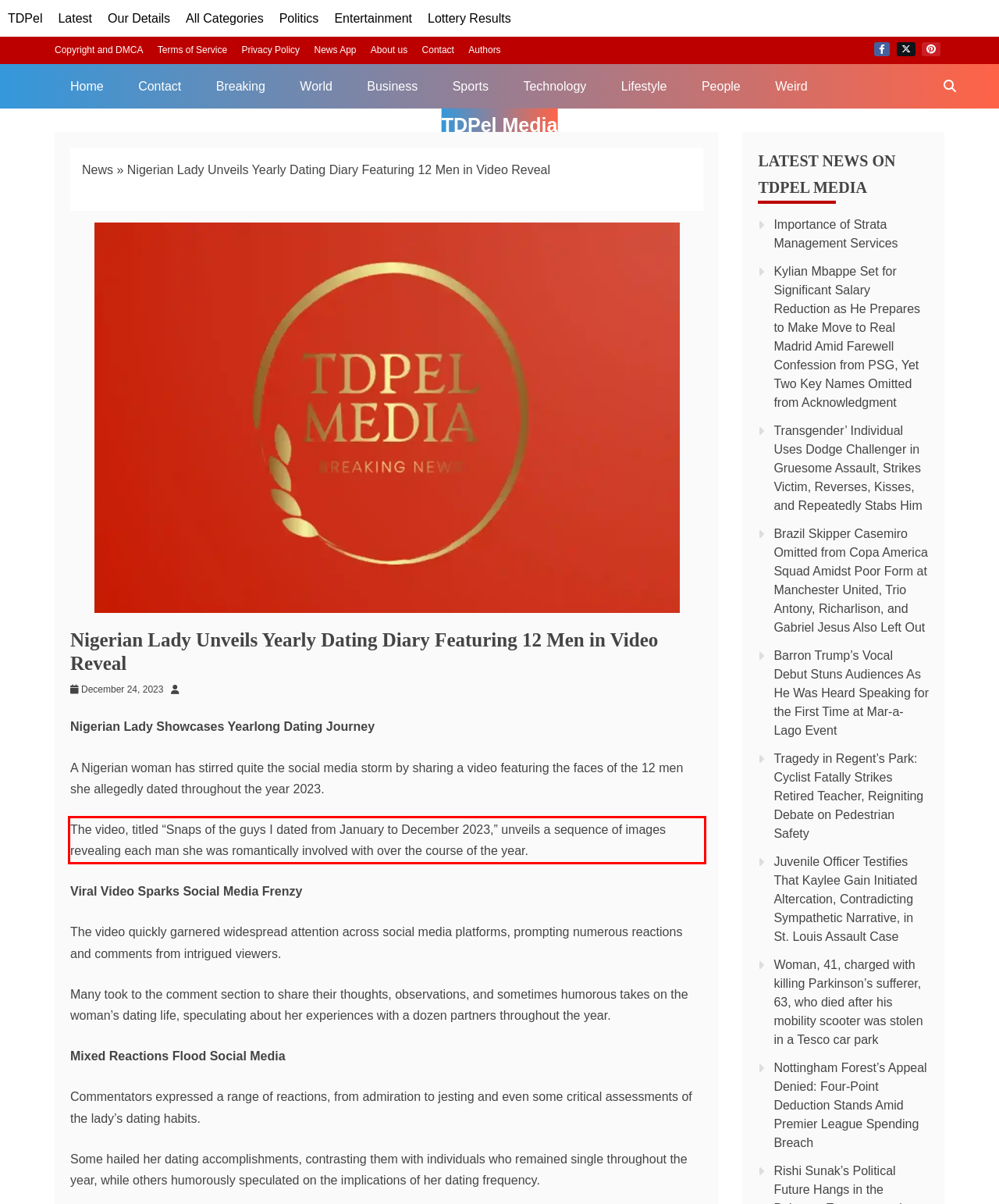Using the provided screenshot of a webpage, recognize and generate the text found within the red rectangle bounding box.

The video, titled “Snaps of the guys I dated from January to December 2023,” unveils a sequence of images revealing each man she was romantically involved with over the course of the year.